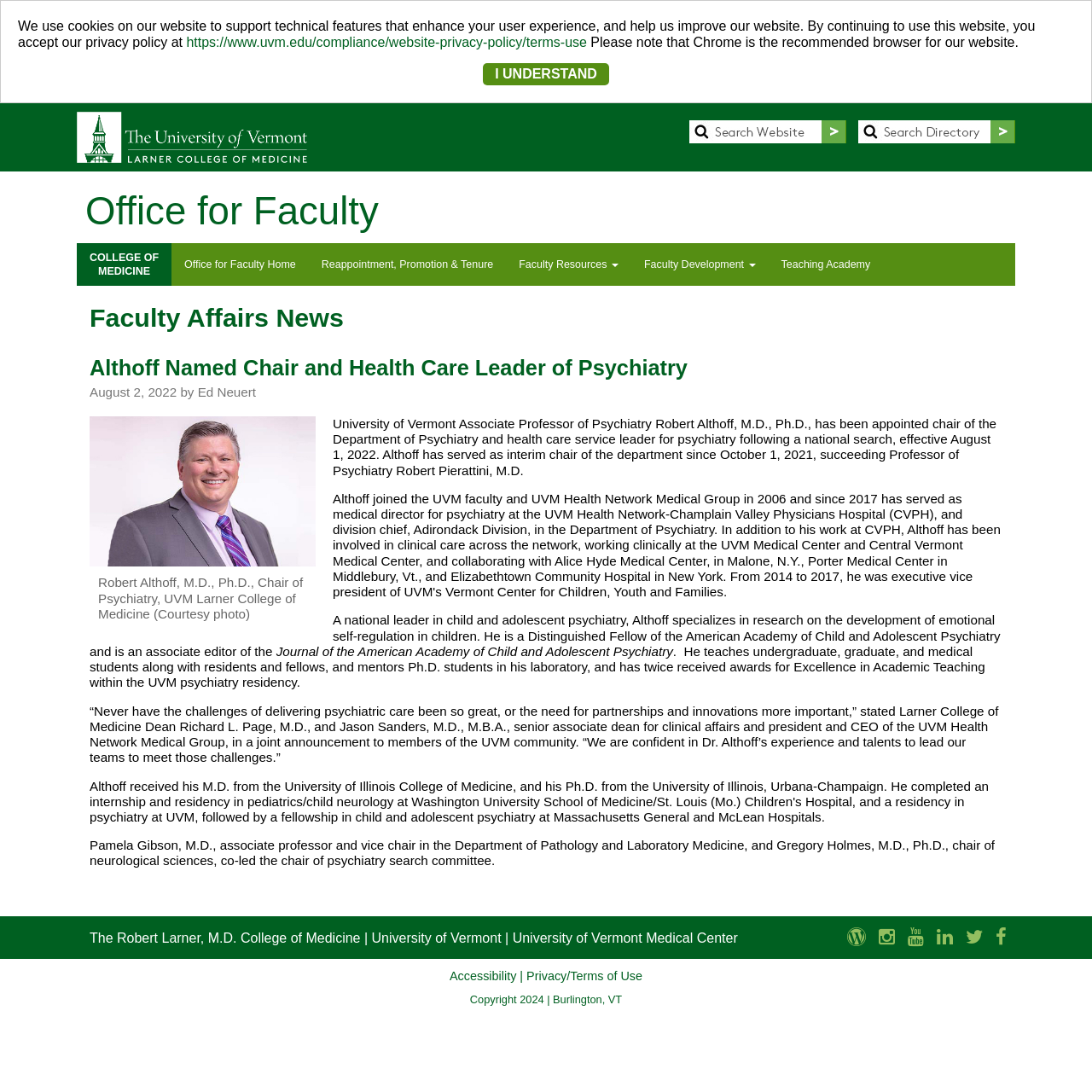Locate the UI element described by Reappointment, Promotion & Tenure in the provided webpage screenshot. Return the bounding box coordinates in the format (top-left x, top-left y, bottom-right x, bottom-right y), ensuring all values are between 0 and 1.

[0.283, 0.223, 0.463, 0.262]